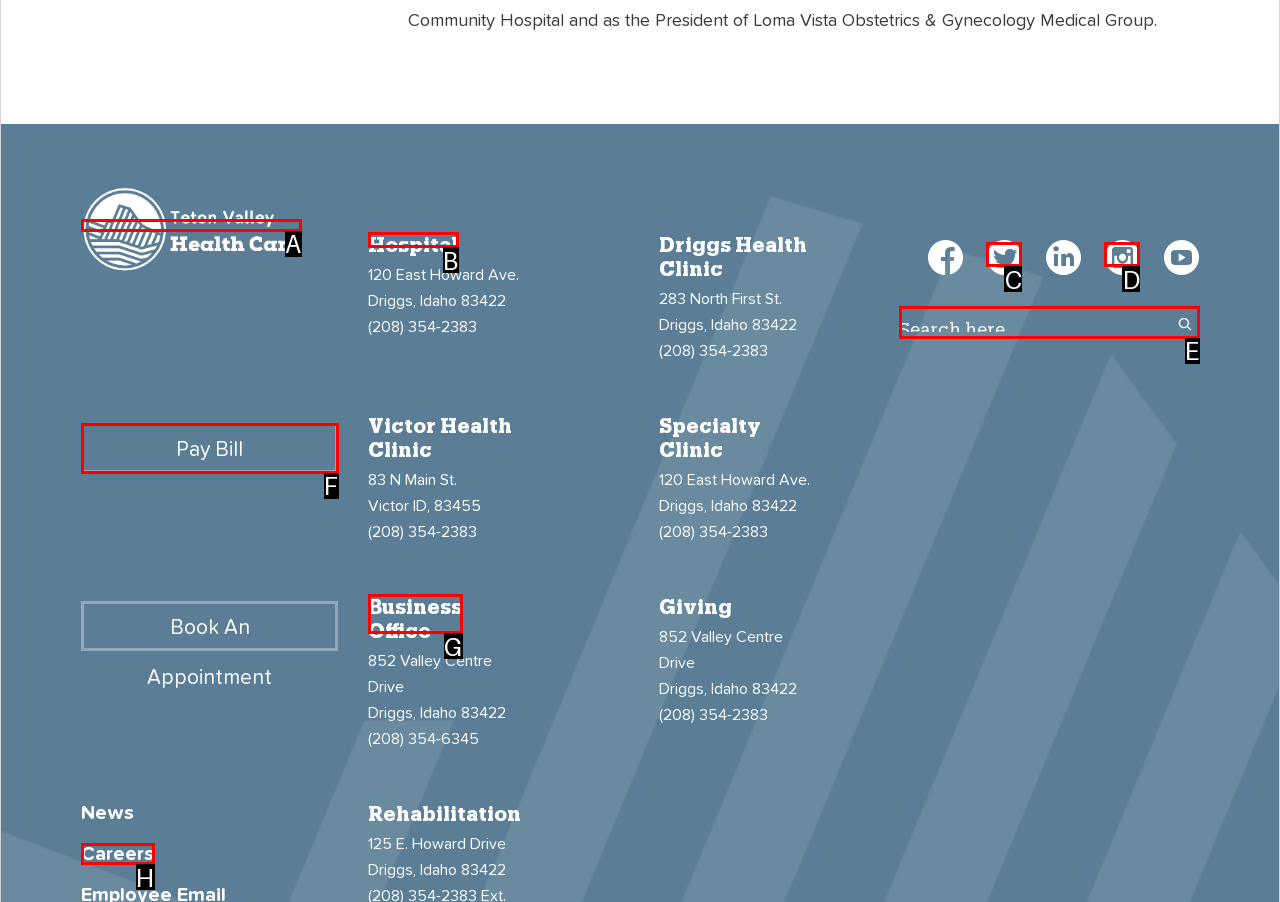Based on the task: Search for something, which UI element should be clicked? Answer with the letter that corresponds to the correct option from the choices given.

E